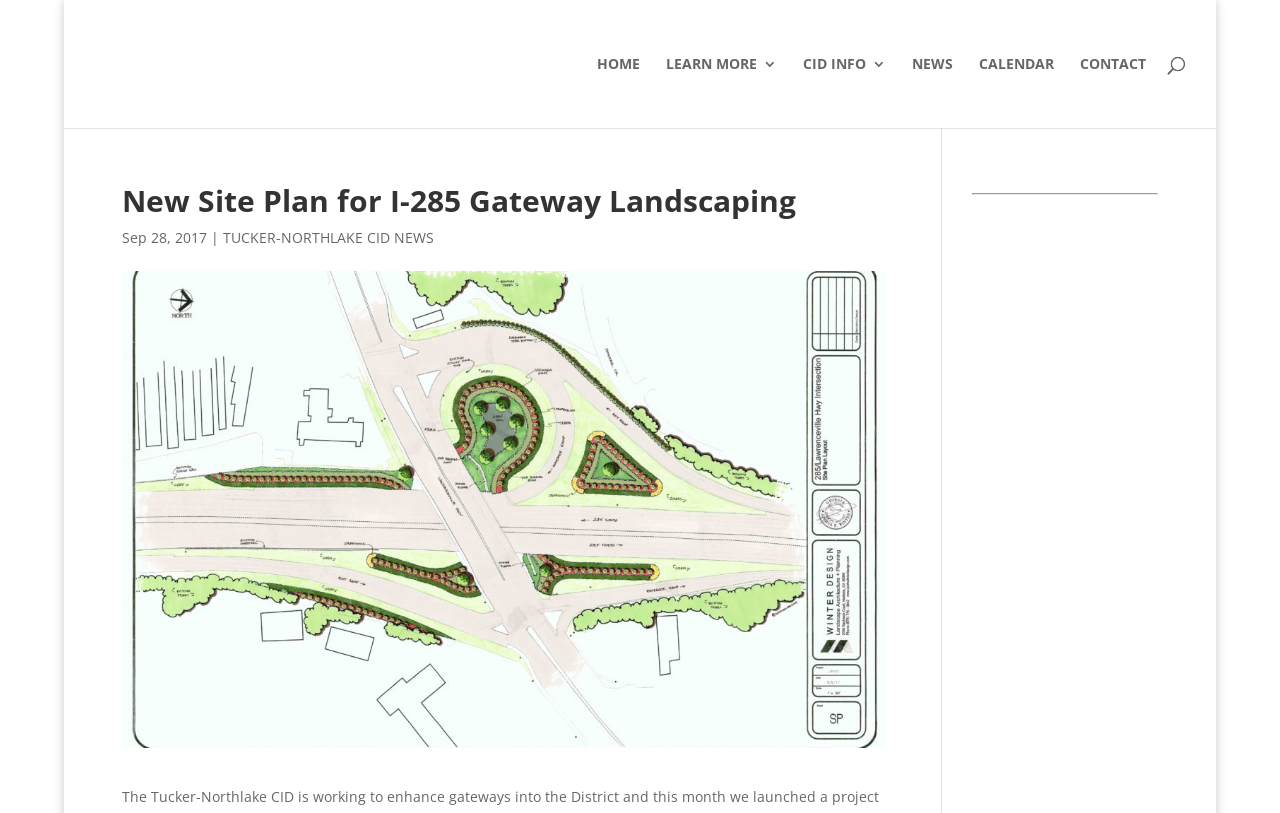Show me the bounding box coordinates of the clickable region to achieve the task as per the instruction: "go to Tucker-Northlake Community Improvement District".

[0.077, 0.002, 0.357, 0.026]